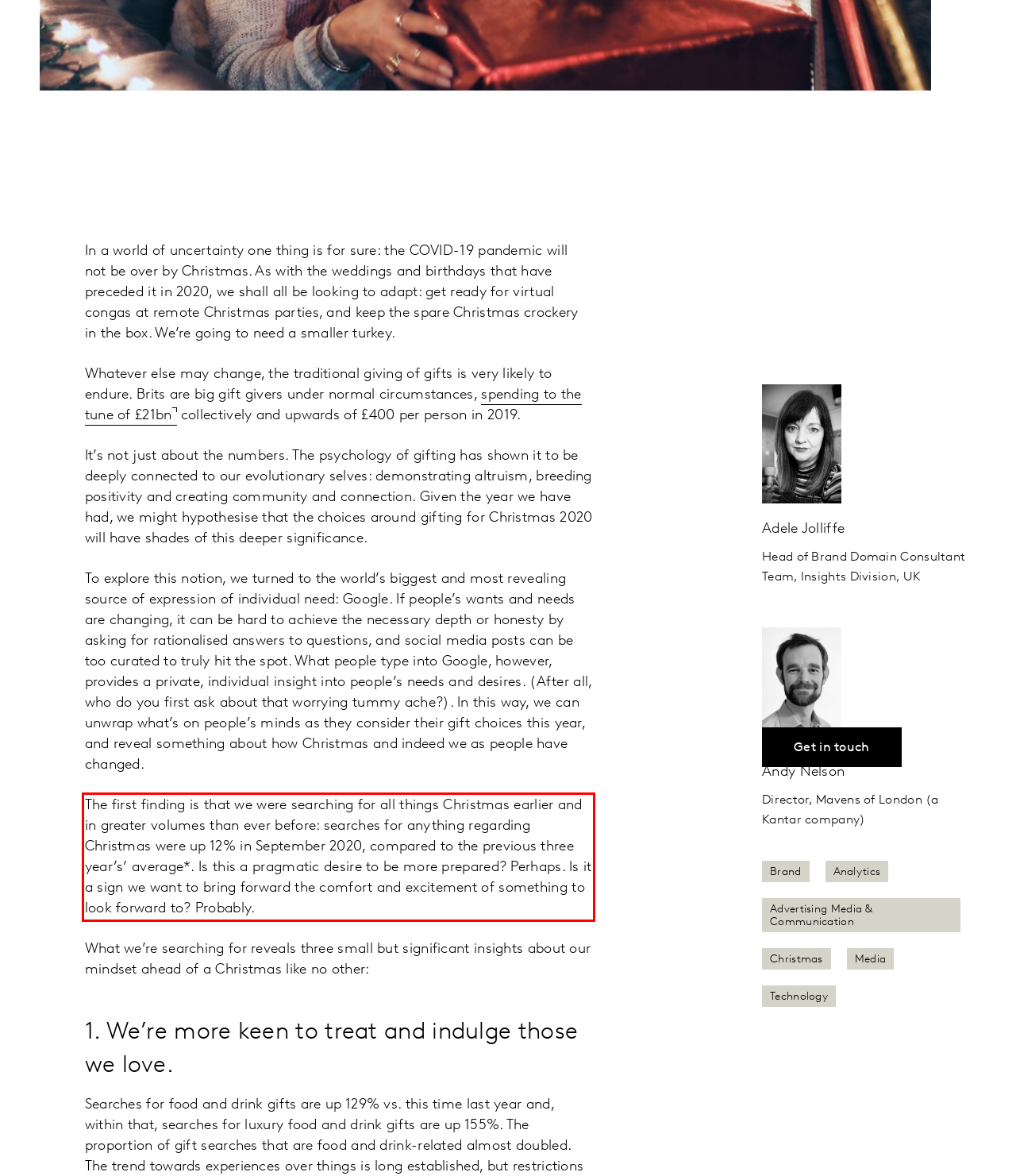Review the screenshot of the webpage and recognize the text inside the red rectangle bounding box. Provide the extracted text content.

The first finding is that we were searching for all things Christmas earlier and in greater volumes than ever before: searches for anything regarding Christmas were up 12% in September 2020, compared to the previous three year’s’ average*. Is this a pragmatic desire to be more prepared? Perhaps. Is it a sign we want to bring forward the comfort and excitement of something to look forward to? Probably.